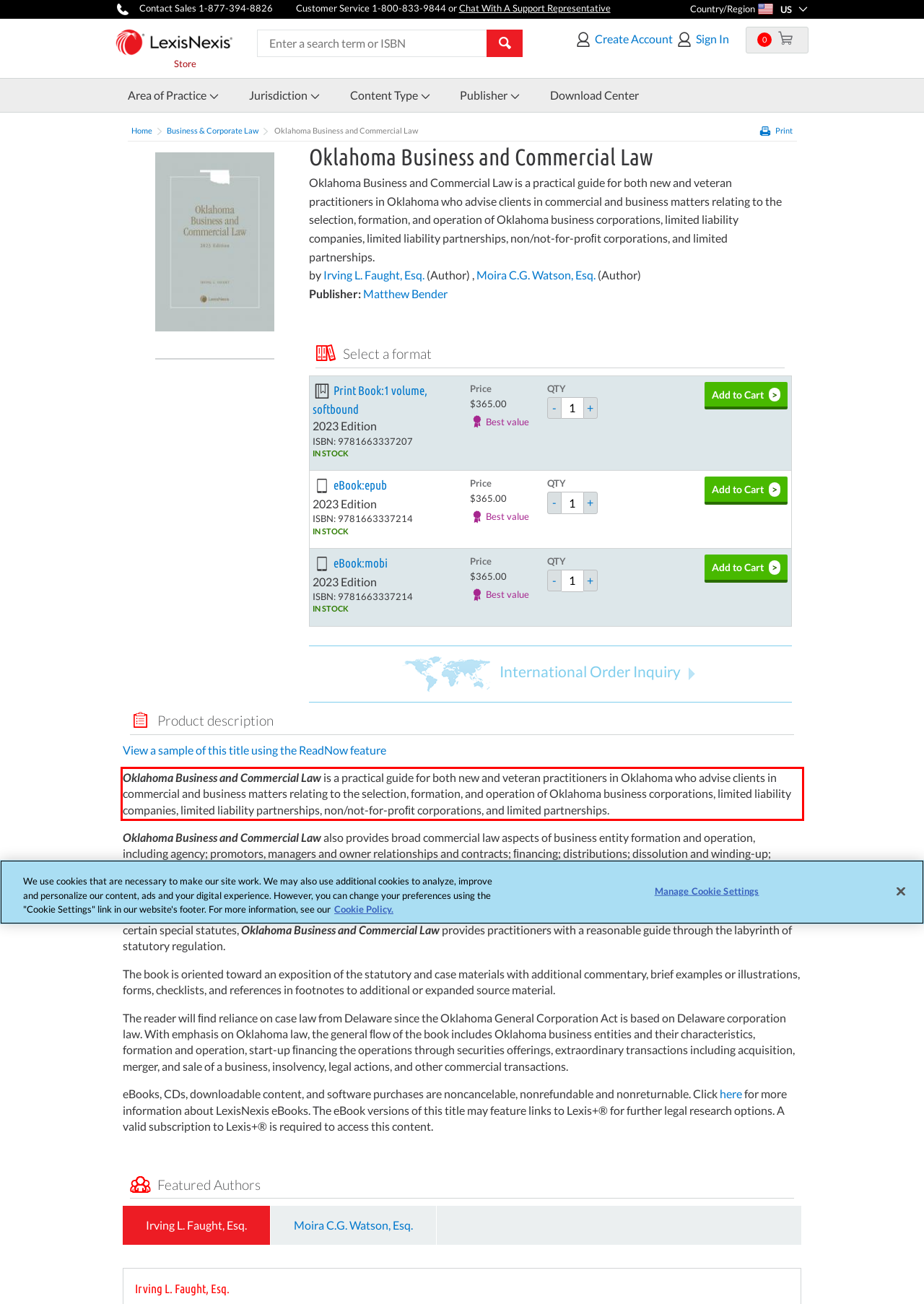Identify the red bounding box in the webpage screenshot and perform OCR to generate the text content enclosed.

Oklahoma Business and Commercial Law is a practical guide for both new and veteran practitioners in Oklahoma who advise clients in commercial and business matters relating to the selection, formation, and operation of Oklahoma business corporations, limited liability companies, limited liability partnerships, non/not-for-proﬁt corporations, and limited partnerships.